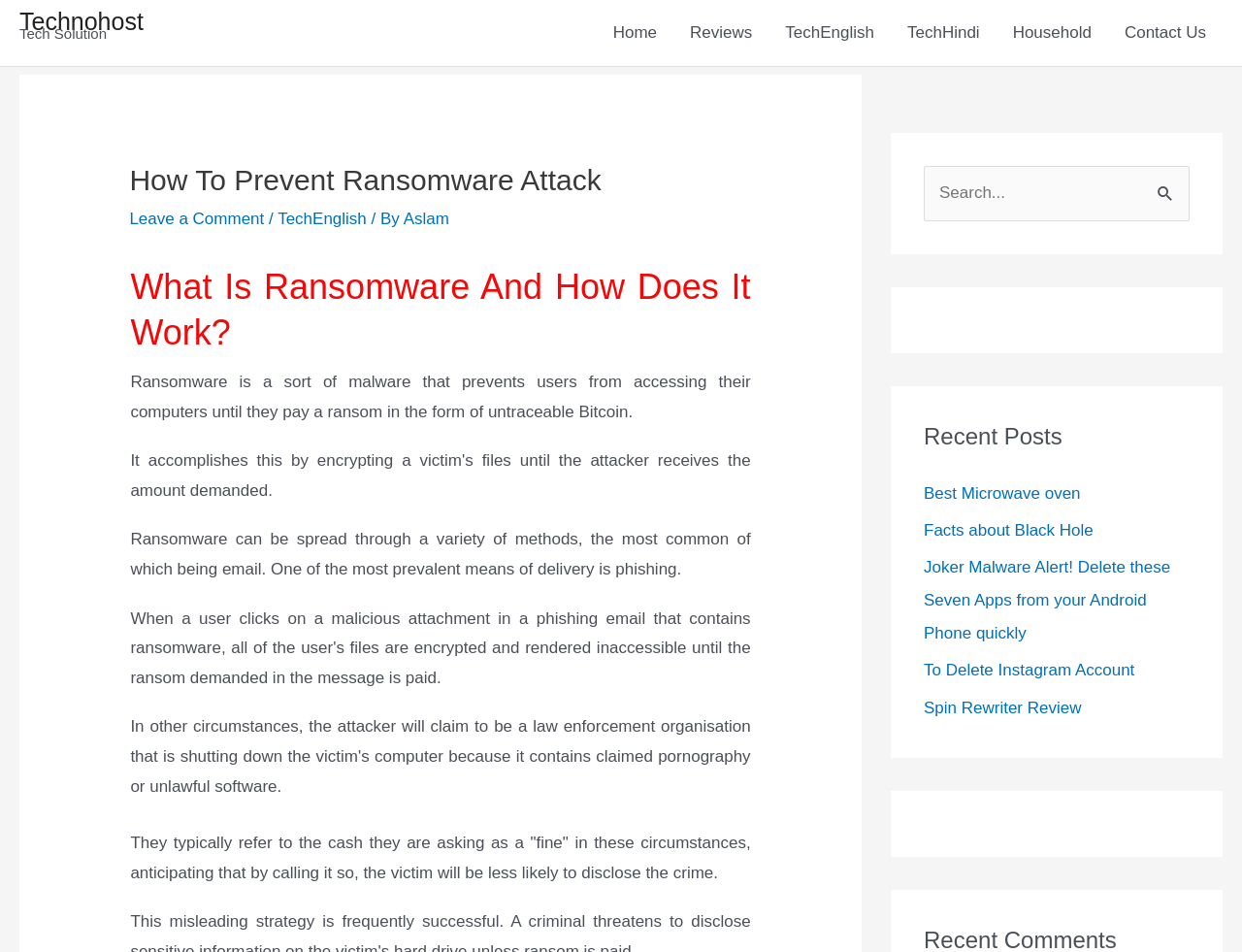Please mark the bounding box coordinates of the area that should be clicked to carry out the instruction: "Read the article about Ransomware".

[0.105, 0.279, 0.604, 0.386]